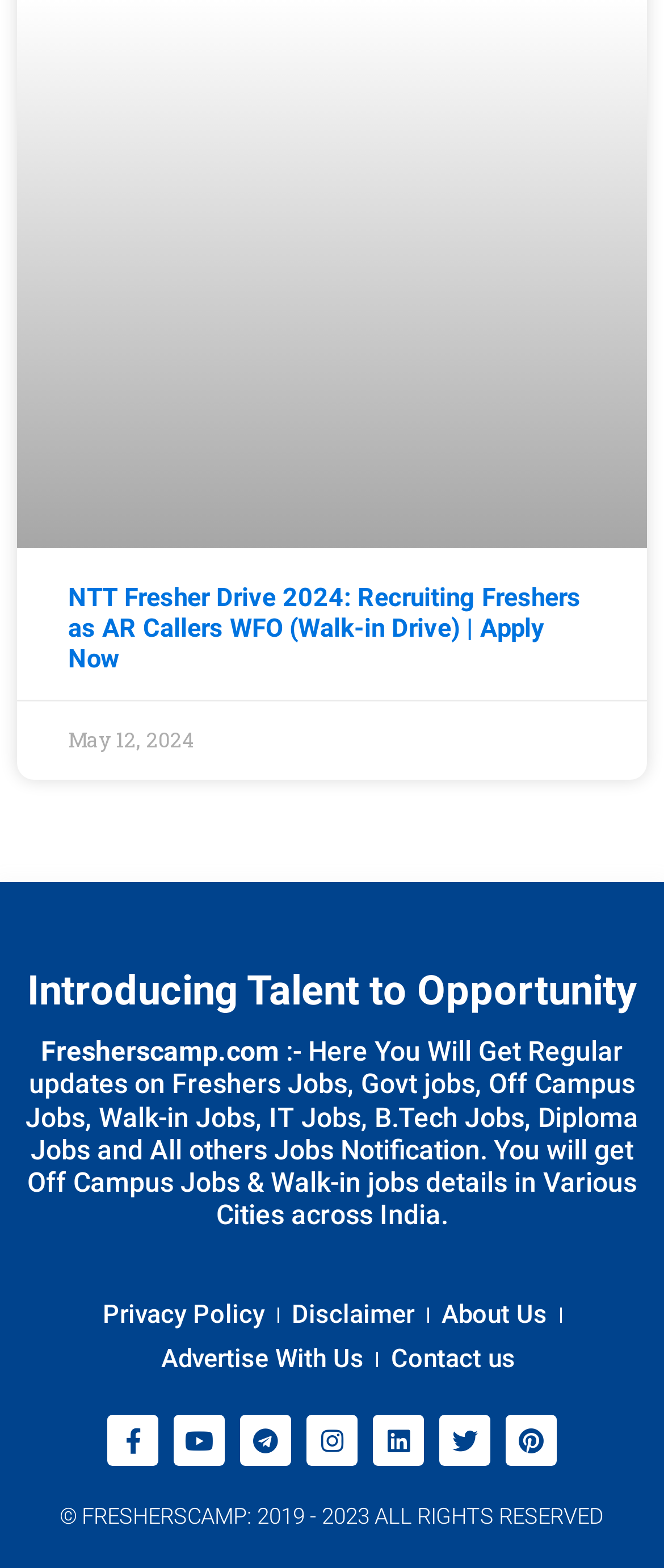Identify the bounding box coordinates for the region to click in order to carry out this instruction: "Apply for NTT Fresher Drive 2024". Provide the coordinates using four float numbers between 0 and 1, formatted as [left, top, right, bottom].

[0.103, 0.372, 0.874, 0.43]